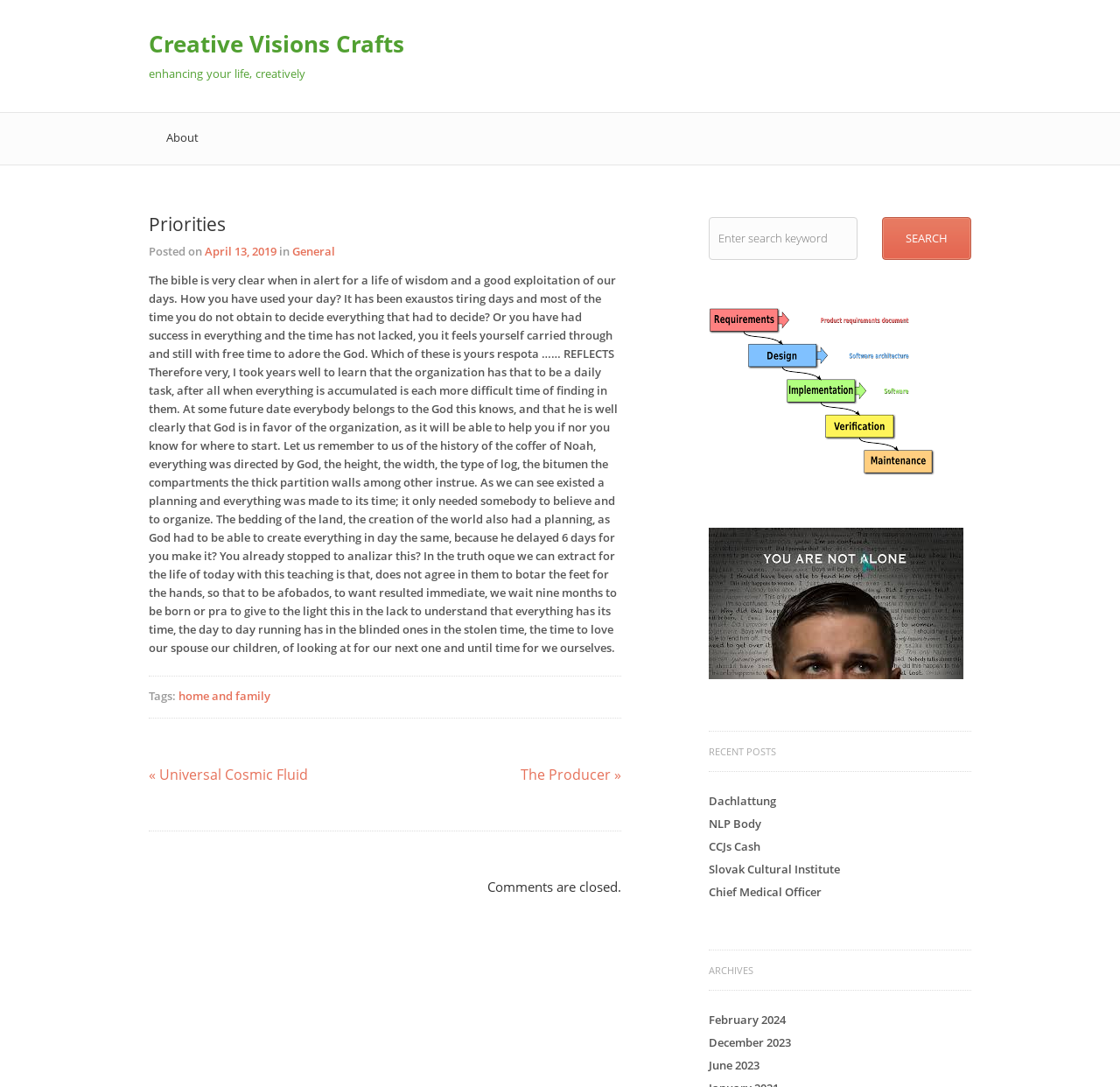Please locate the bounding box coordinates of the element that needs to be clicked to achieve the following instruction: "Click the 'Dachlattung' link". The coordinates should be four float numbers between 0 and 1, i.e., [left, top, right, bottom].

[0.633, 0.729, 0.693, 0.744]